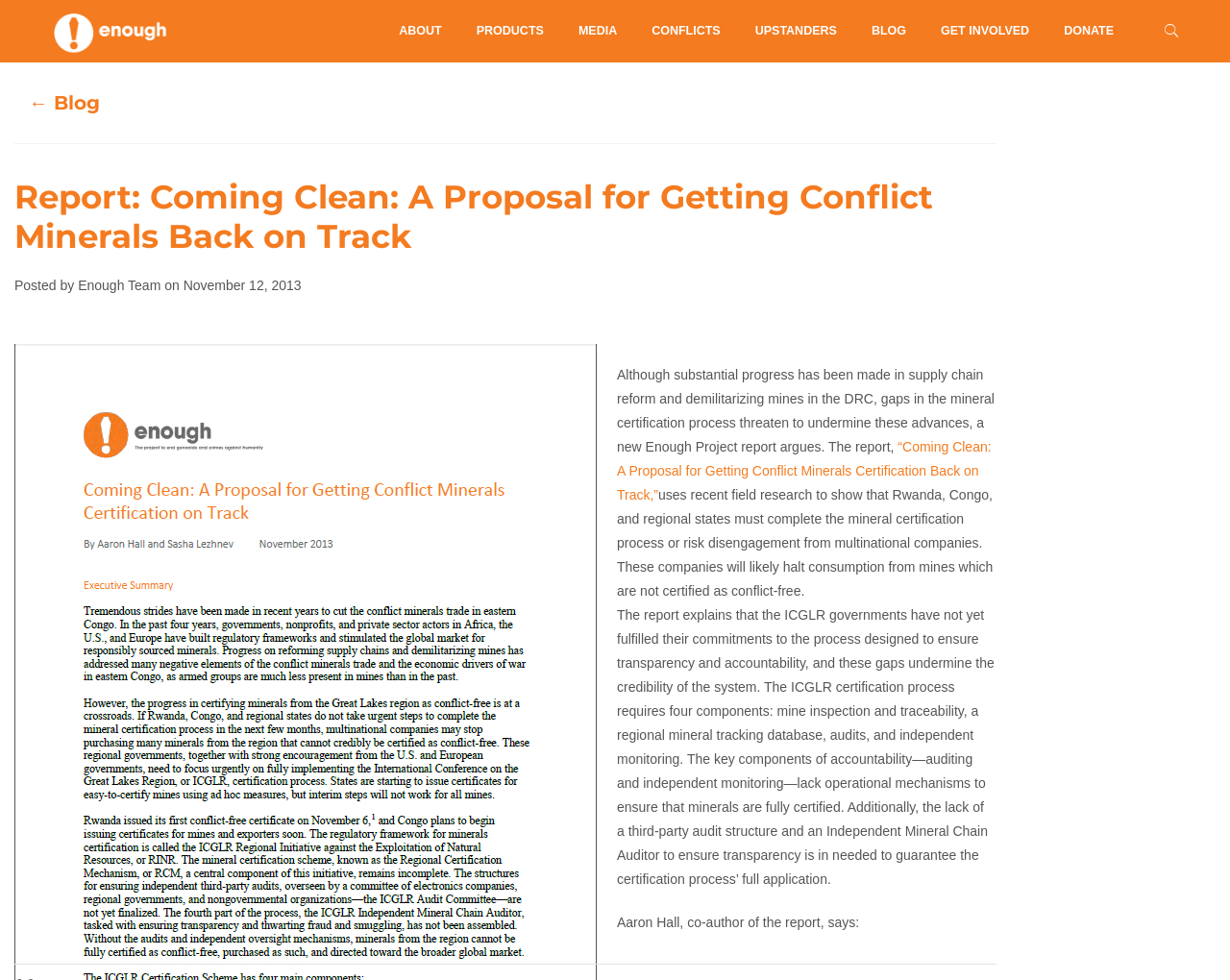Kindly determine the bounding box coordinates of the area that needs to be clicked to fulfill this instruction: "Click on the 'ABOUT' link".

[0.31, 0.0, 0.373, 0.064]